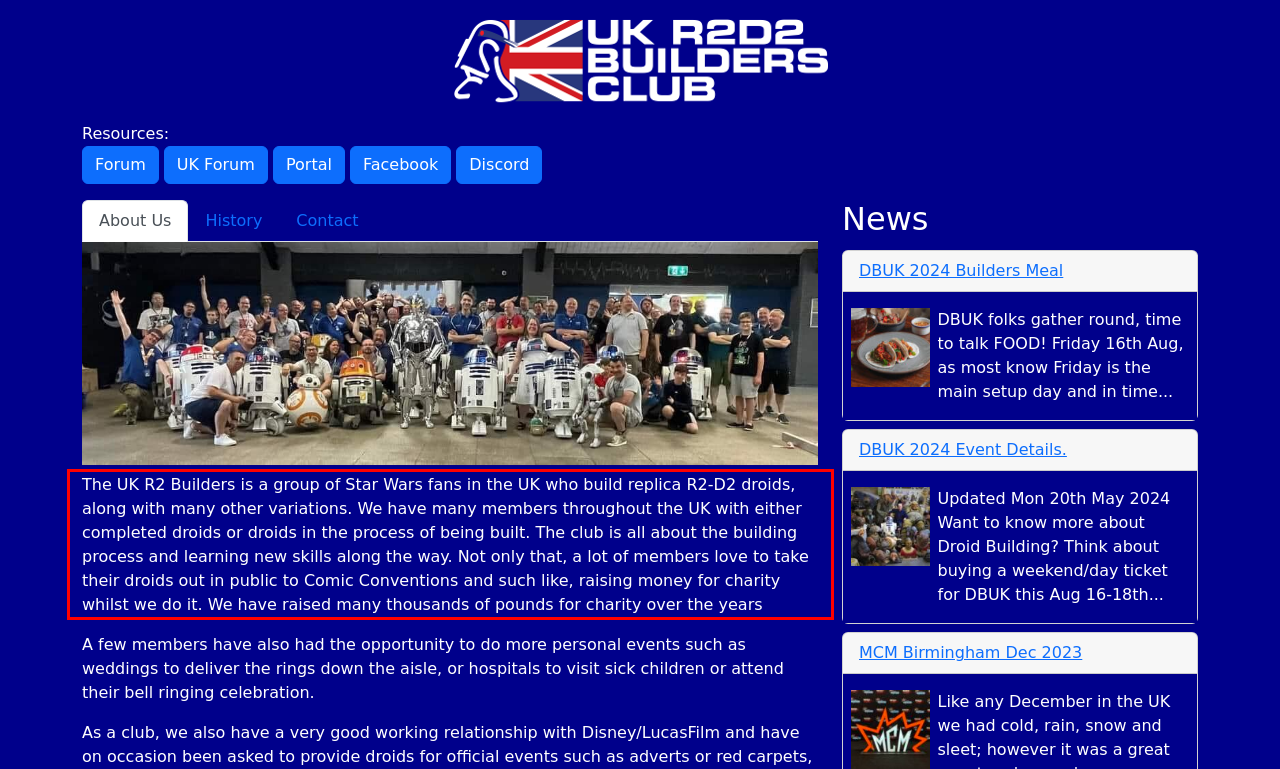Please perform OCR on the UI element surrounded by the red bounding box in the given webpage screenshot and extract its text content.

The UK R2 Builders is a group of Star Wars fans in the UK who build replica R2-D2 droids, along with many other variations. We have many members throughout the UK with either completed droids or droids in the process of being built. The club is all about the building process and learning new skills along the way. Not only that, a lot of members love to take their droids out in public to Comic Conventions and such like, raising money for charity whilst we do it. We have raised many thousands of pounds for charity over the years